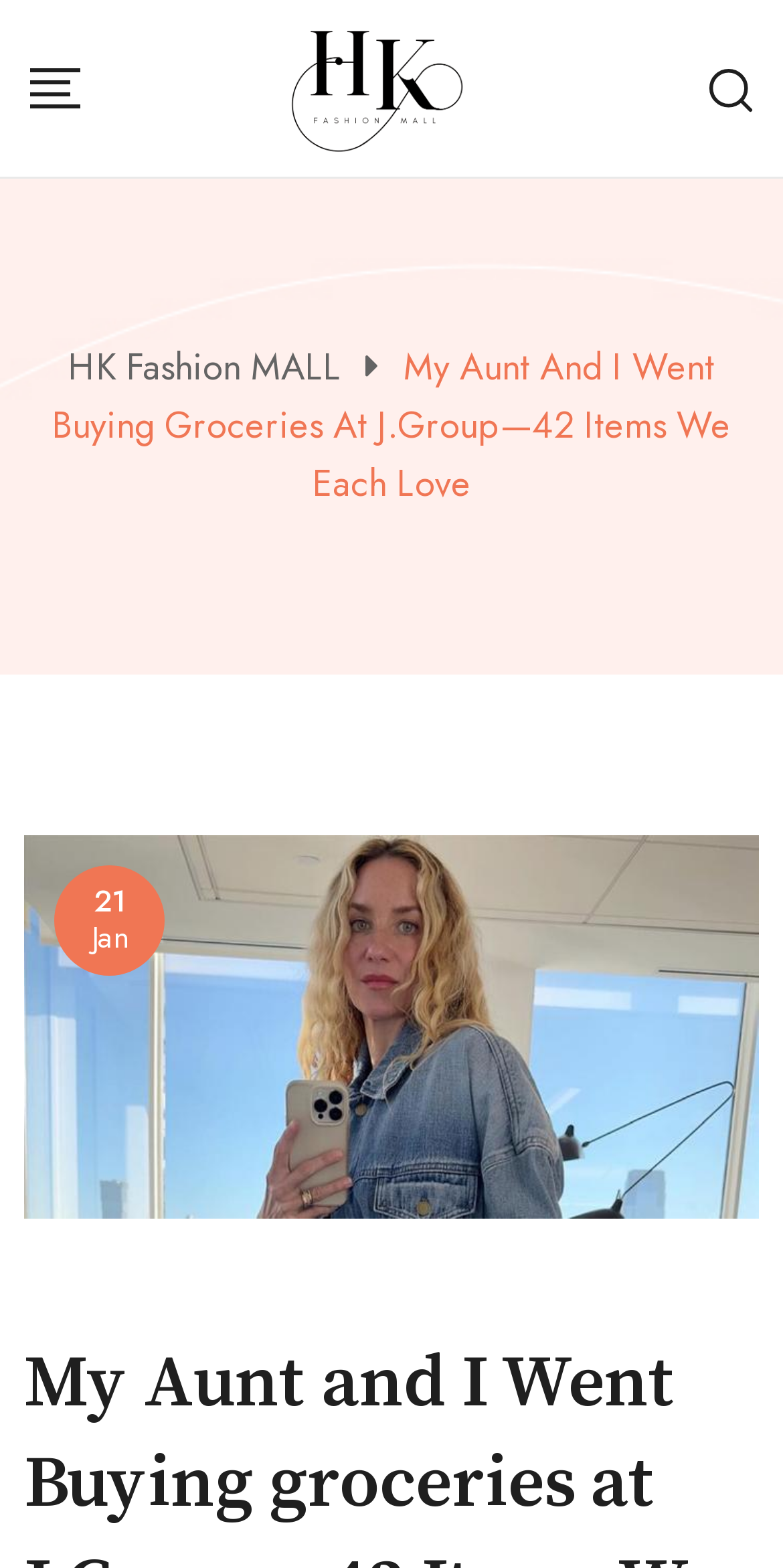Using the provided element description: "HK Fashion MALL", determine the bounding box coordinates of the corresponding UI element in the screenshot.

[0.087, 0.217, 0.436, 0.251]